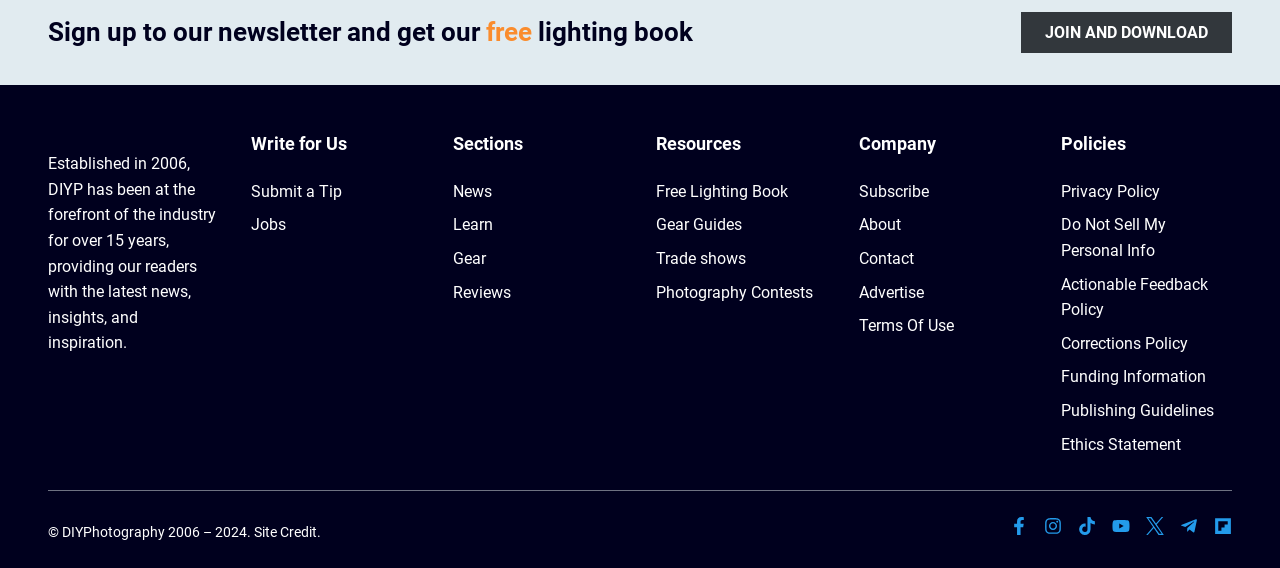Could you specify the bounding box coordinates for the clickable section to complete the following instruction: "Submit a tip"?

[0.196, 0.005, 0.267, 0.05]